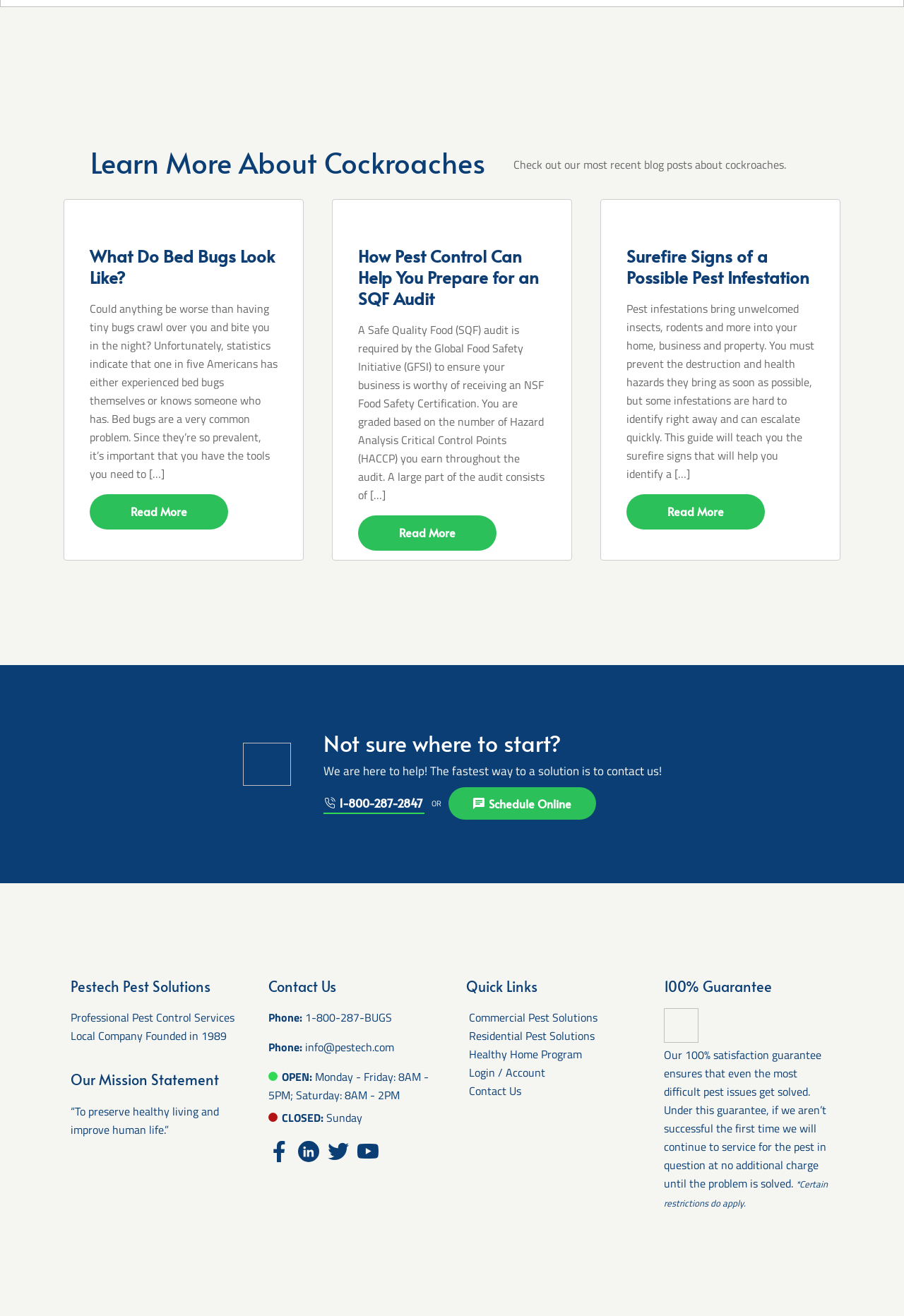Please look at the image and answer the question with a detailed explanation: What are the business hours of the company?

The business hours are mentioned in the 'Contact Us' section, providing information on when the company is open for business, with Sundays being closed.